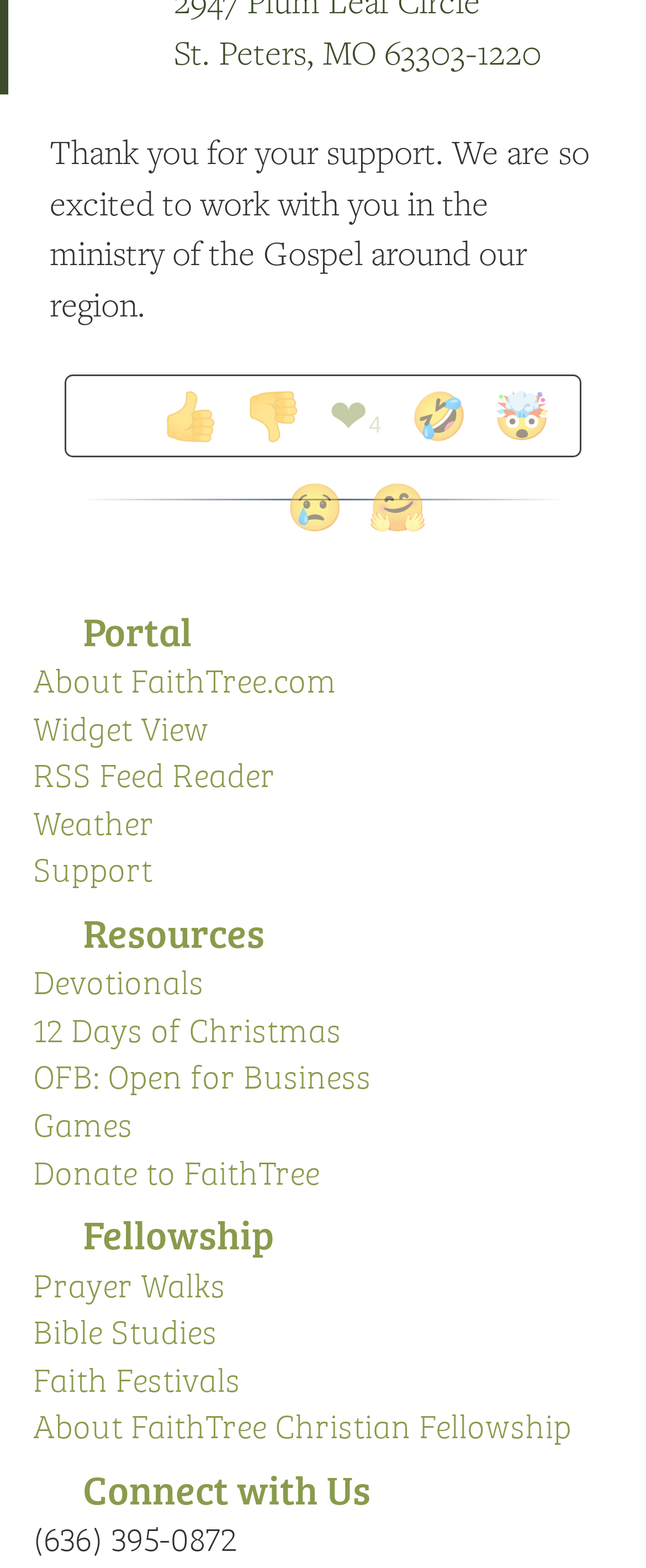Provide the bounding box coordinates of the section that needs to be clicked to accomplish the following instruction: "Explore the Prayer Walks."

[0.051, 0.803, 0.349, 0.833]